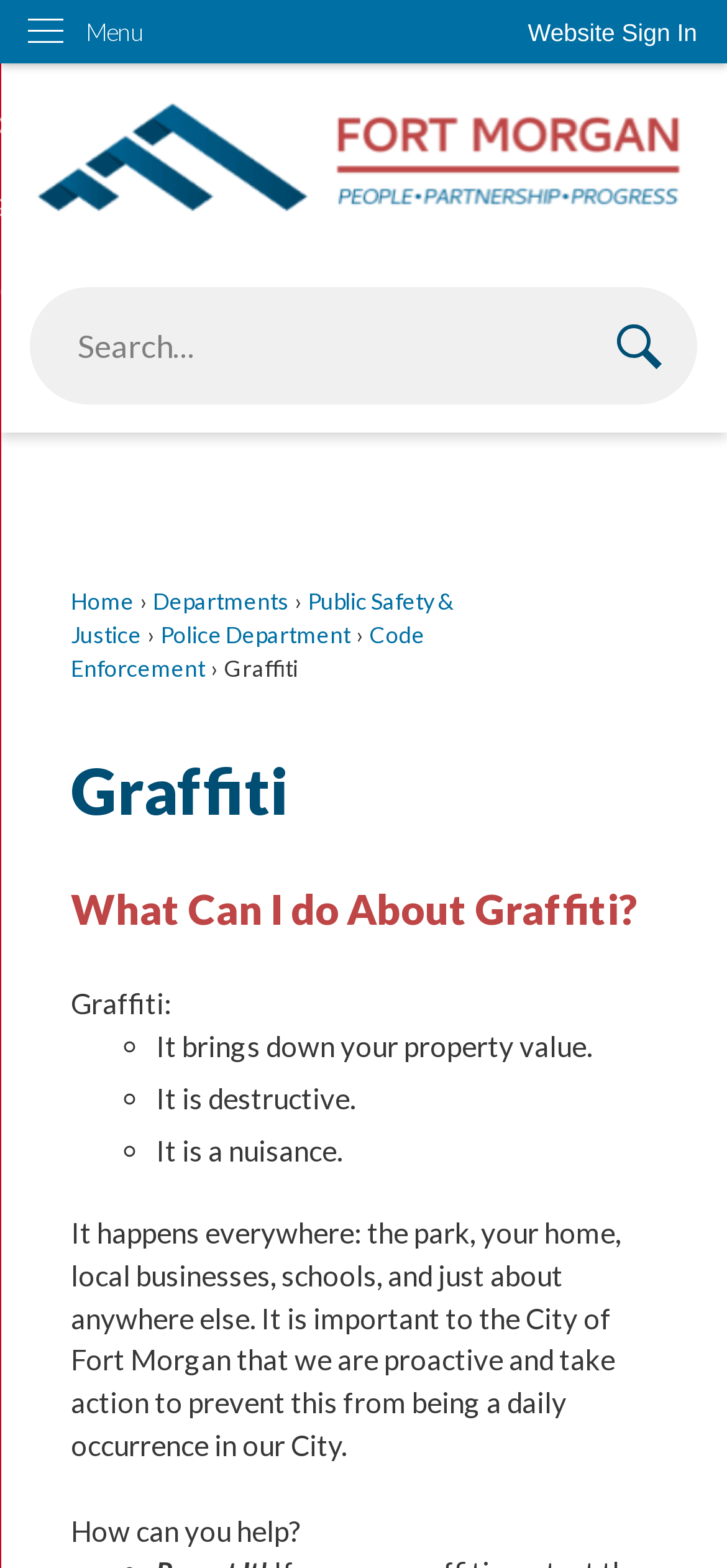Please determine the bounding box coordinates for the element with the description: "Website Sign In".

[0.685, 0.0, 1.0, 0.042]